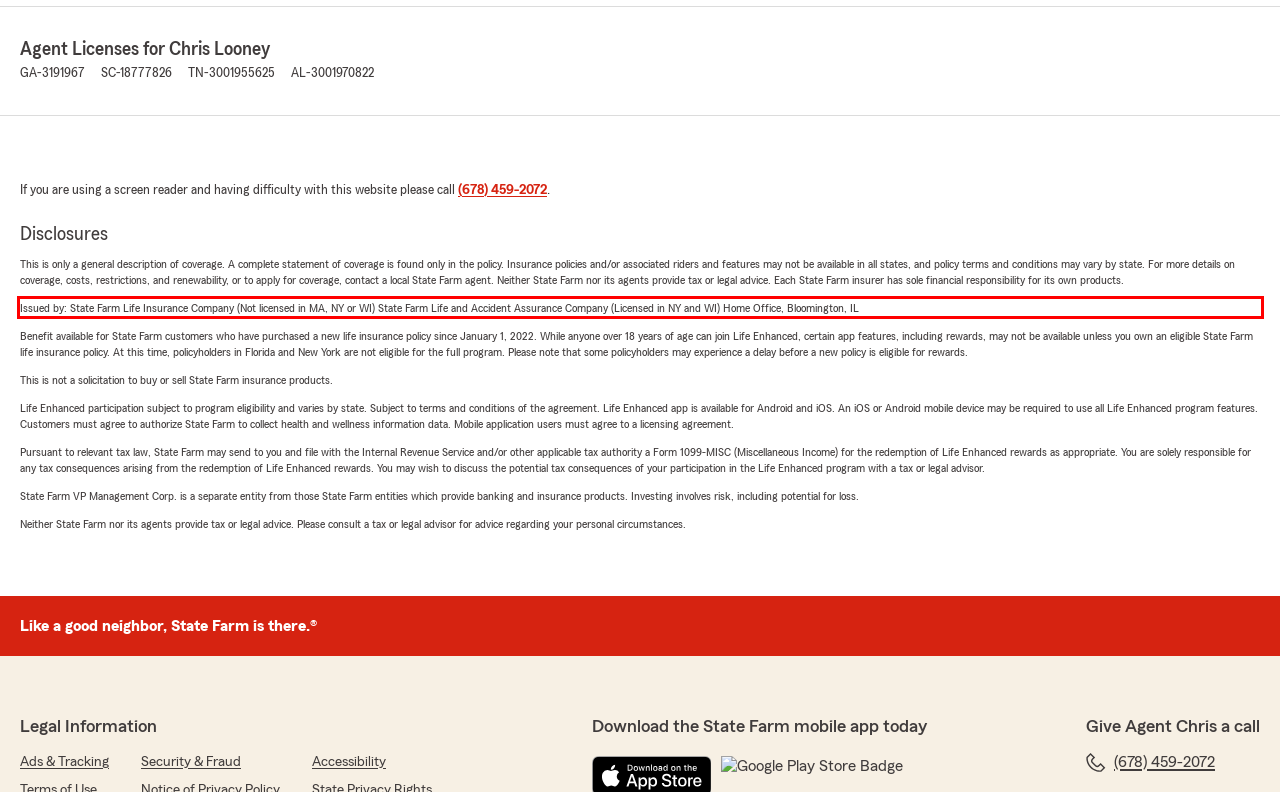You are given a screenshot showing a webpage with a red bounding box. Perform OCR to capture the text within the red bounding box.

Issued by: State Farm Life Insurance Company (Not licensed in MA, NY or WI) State Farm Life and Accident Assurance Company (Licensed in NY and WI) Home Office, Bloomington, IL